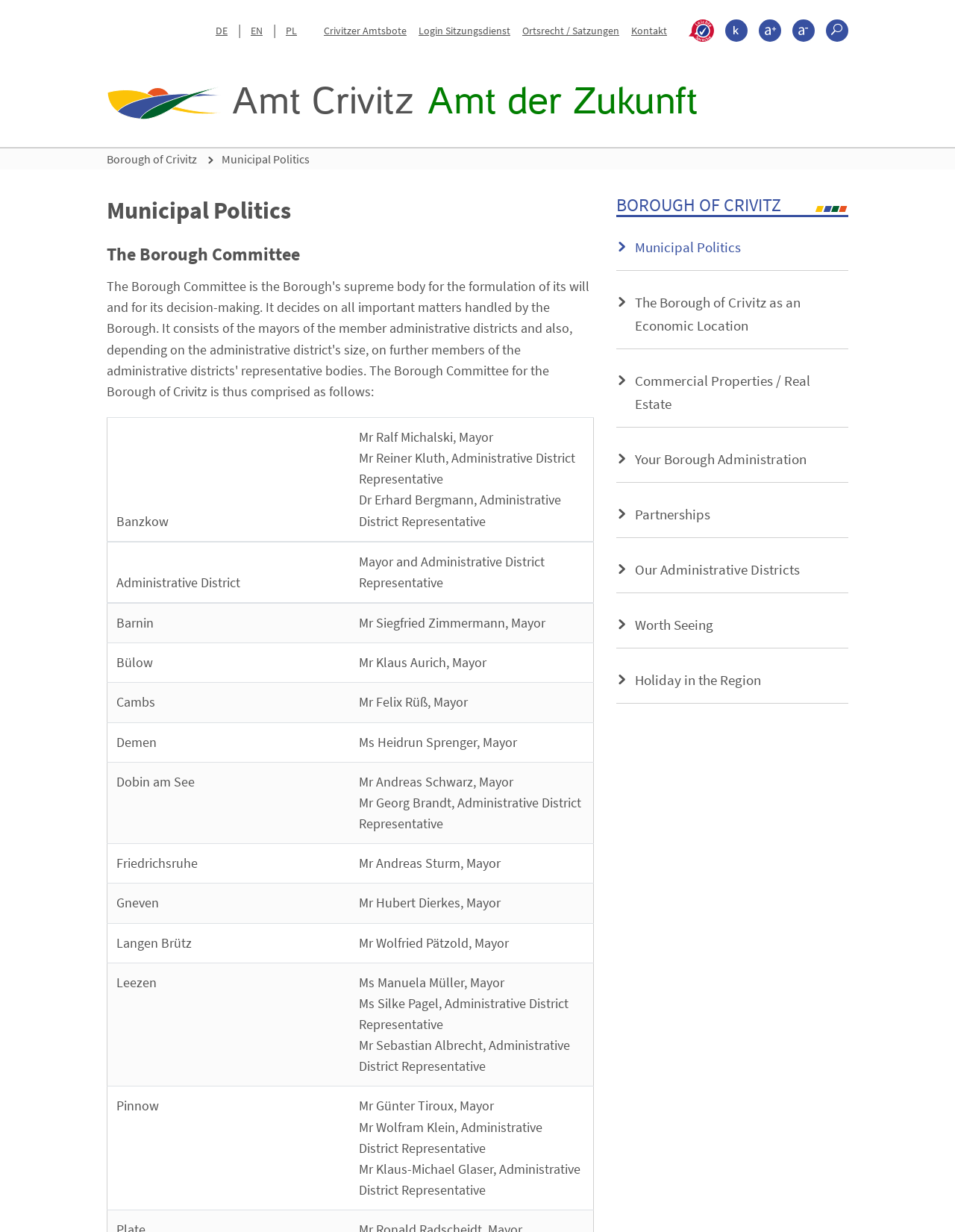What languages can be selected from the top navigation?
Give a thorough and detailed response to the question.

From the top navigation, there are three language options available: DE, EN, and PL. These options are located in the metanavigation header section.